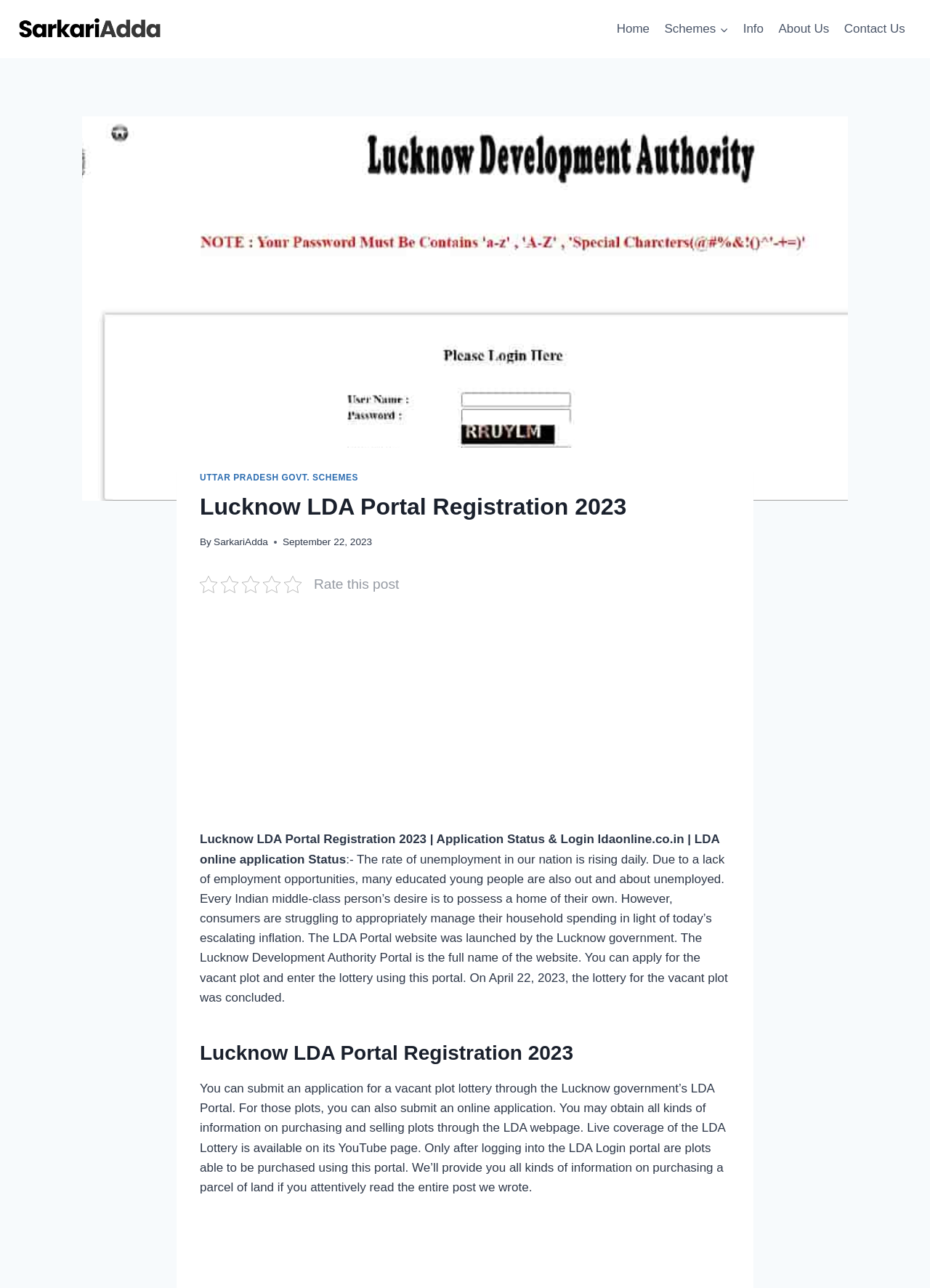Please mark the bounding box coordinates of the area that should be clicked to carry out the instruction: "Click on the Home link".

[0.655, 0.009, 0.706, 0.036]